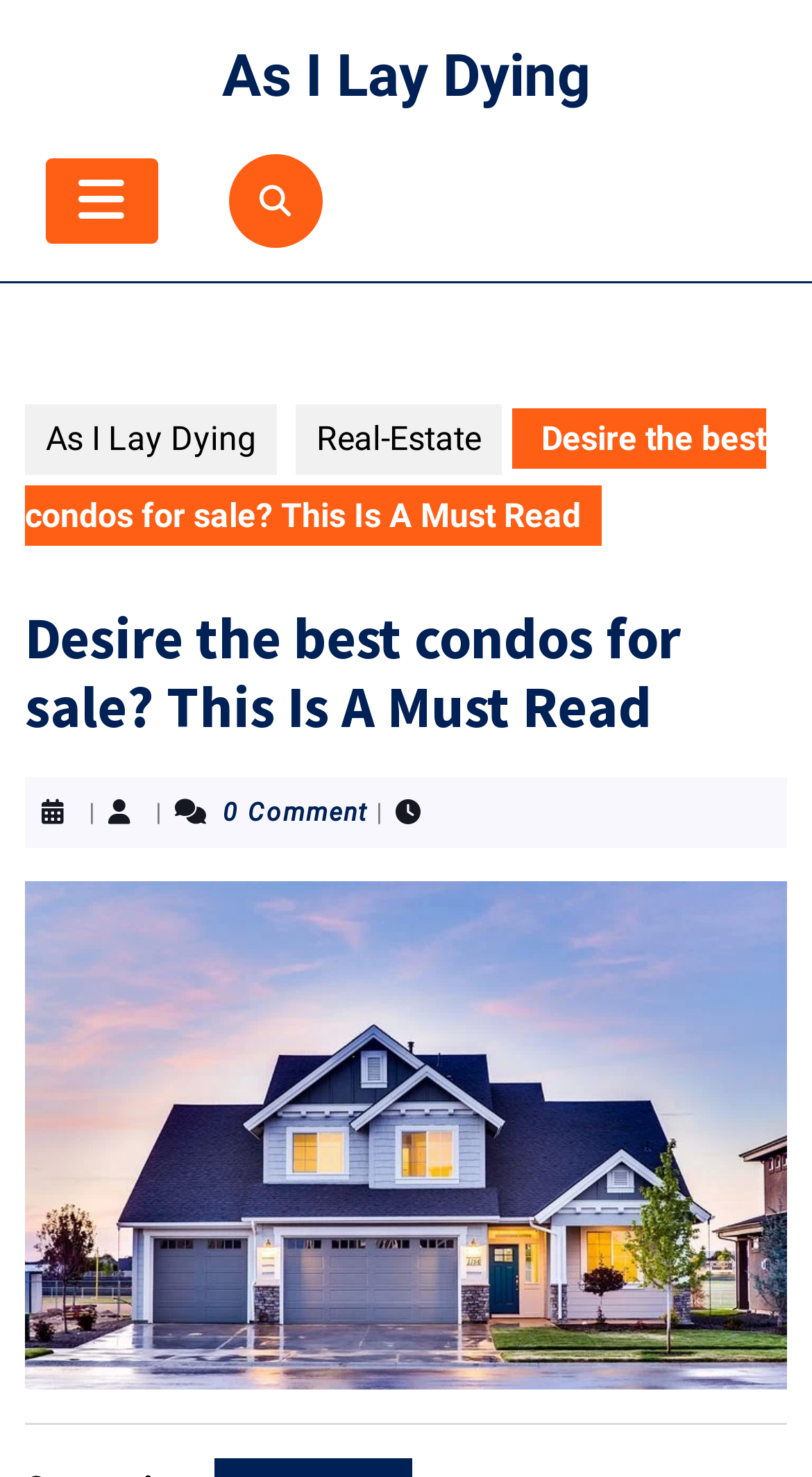Create a detailed narrative describing the layout and content of the webpage.

The webpage appears to be a blog post or article about condos for sale, with a focus on the band "As I Lay Dying". At the top of the page, there is a link to the band's name, which is also the title of the webpage. Below this, there is a tab with an open button icon, which is not currently selected.

To the right of the tab, there is a link with a search icon, and below this, there are two links: one to the band's name again, and another to "Real-Estate". The main heading of the page, "Desire the best condos for sale? This Is A Must Read", is displayed prominently, with a smaller text "0 Comment" to the right, separated by a vertical bar.

Below the heading, there is a post thumbnail image, which takes up most of the width of the page. At the very bottom of the page, there is a horizontal separator line. Overall, the page has a simple layout with a clear focus on the article's title and content.